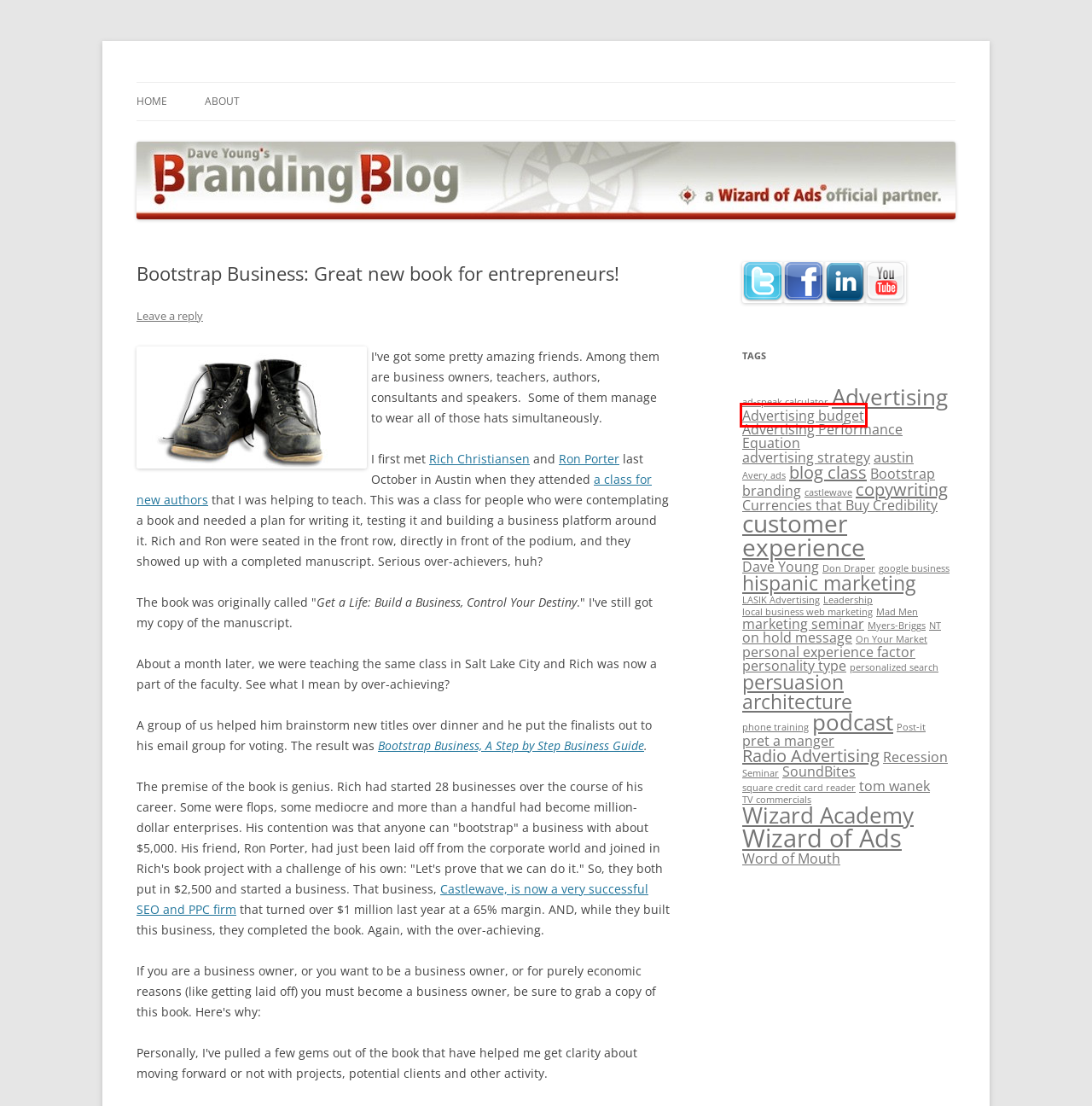You are provided with a screenshot of a webpage that has a red bounding box highlighting a UI element. Choose the most accurate webpage description that matches the new webpage after clicking the highlighted element. Here are your choices:
A. on hold message | BrandingBlog by Dave Young
B. Advertising budget | BrandingBlog by Dave Young
C. castlewave | BrandingBlog by Dave Young
D. Wizard of Ads | BrandingBlog by Dave Young
E. austin | BrandingBlog by Dave Young
F. podcast | BrandingBlog by Dave Young
G. LASIK Advertising | BrandingBlog by Dave Young
H. Leadership | BrandingBlog by Dave Young

B